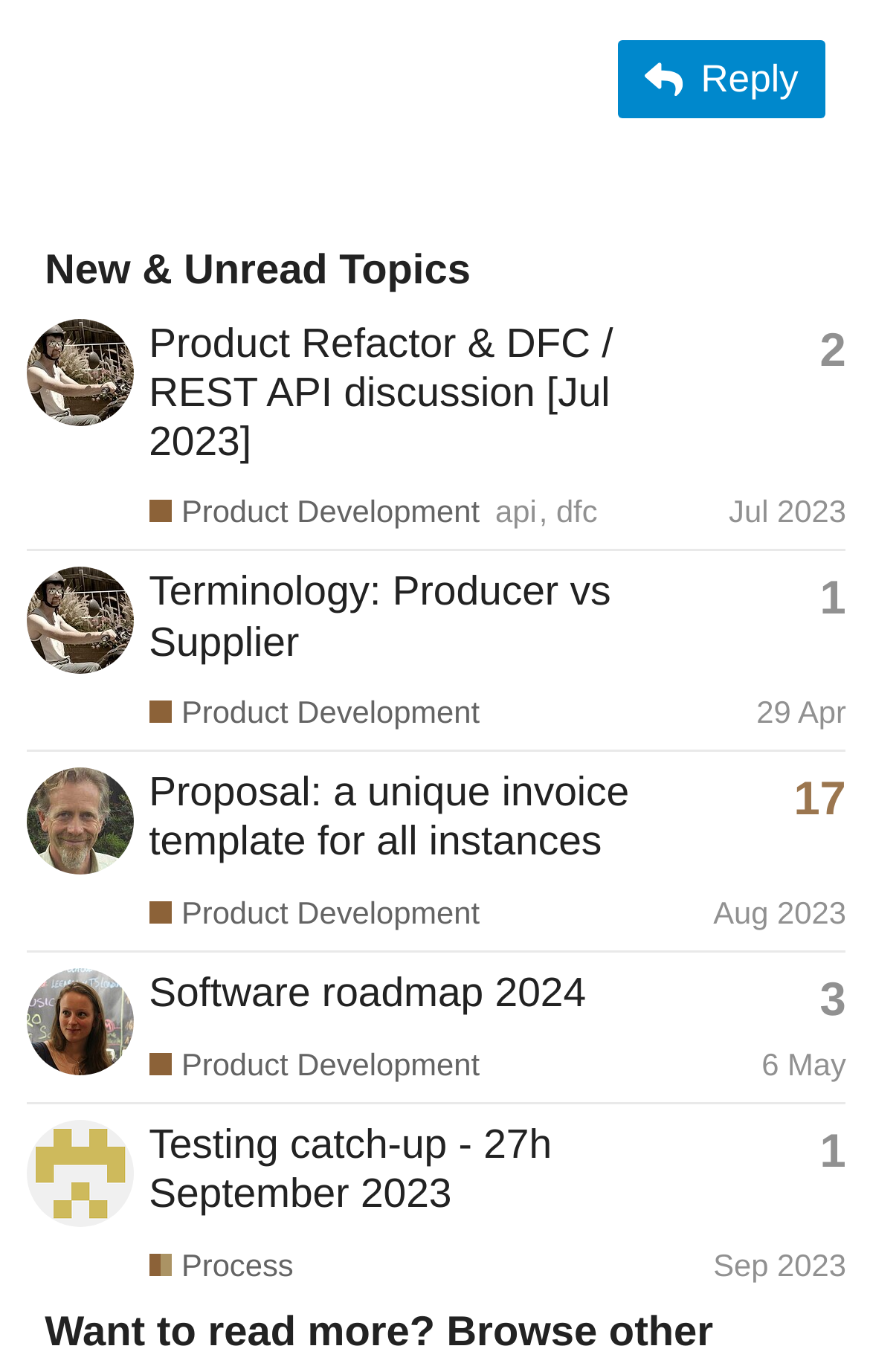Please answer the following question using a single word or phrase: 
How many replies does the topic 'Terminology: Producer vs Supplier' have?

1